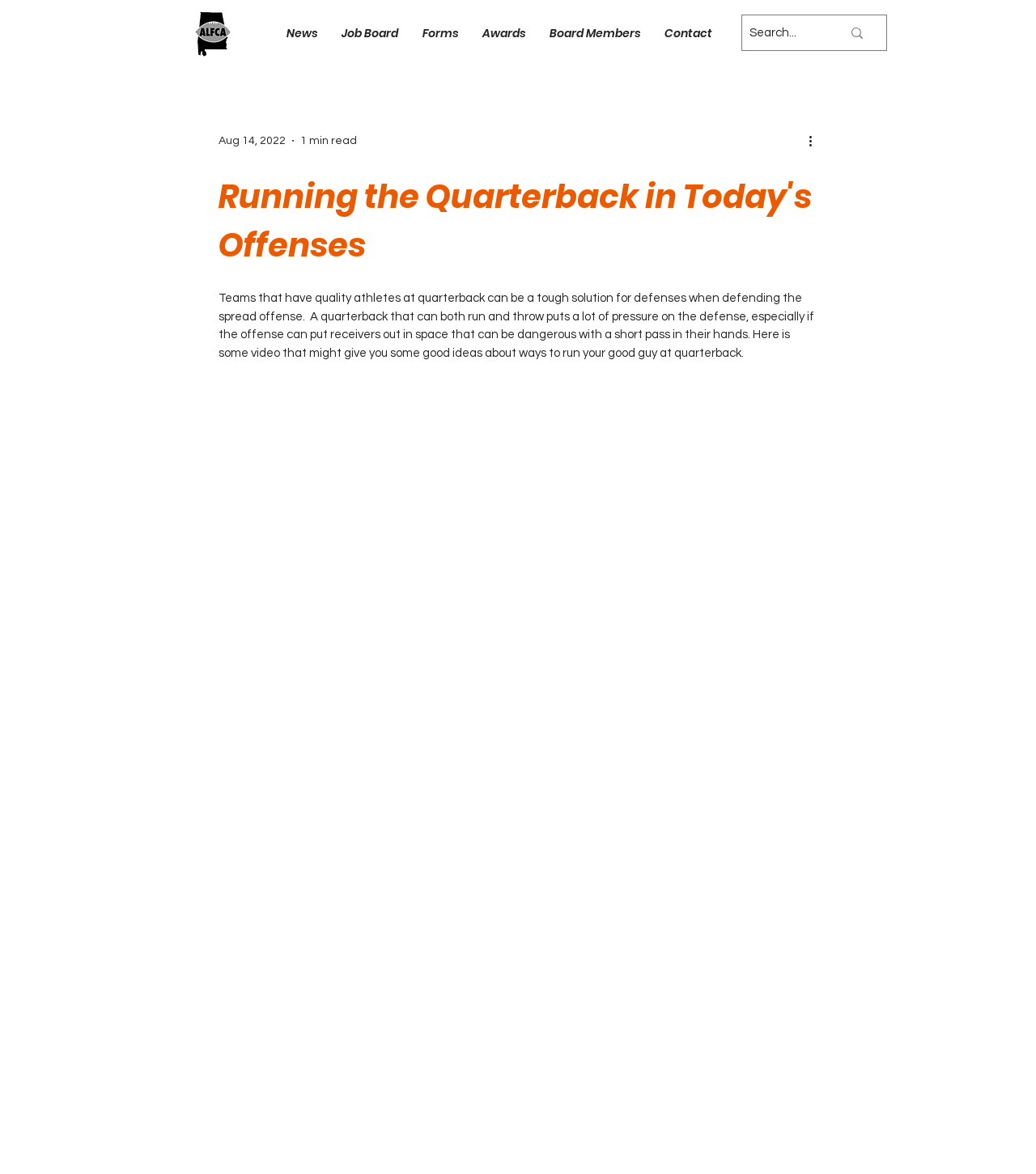Please locate and retrieve the main header text of the webpage.

Running the Quarterback in Today's Offenses